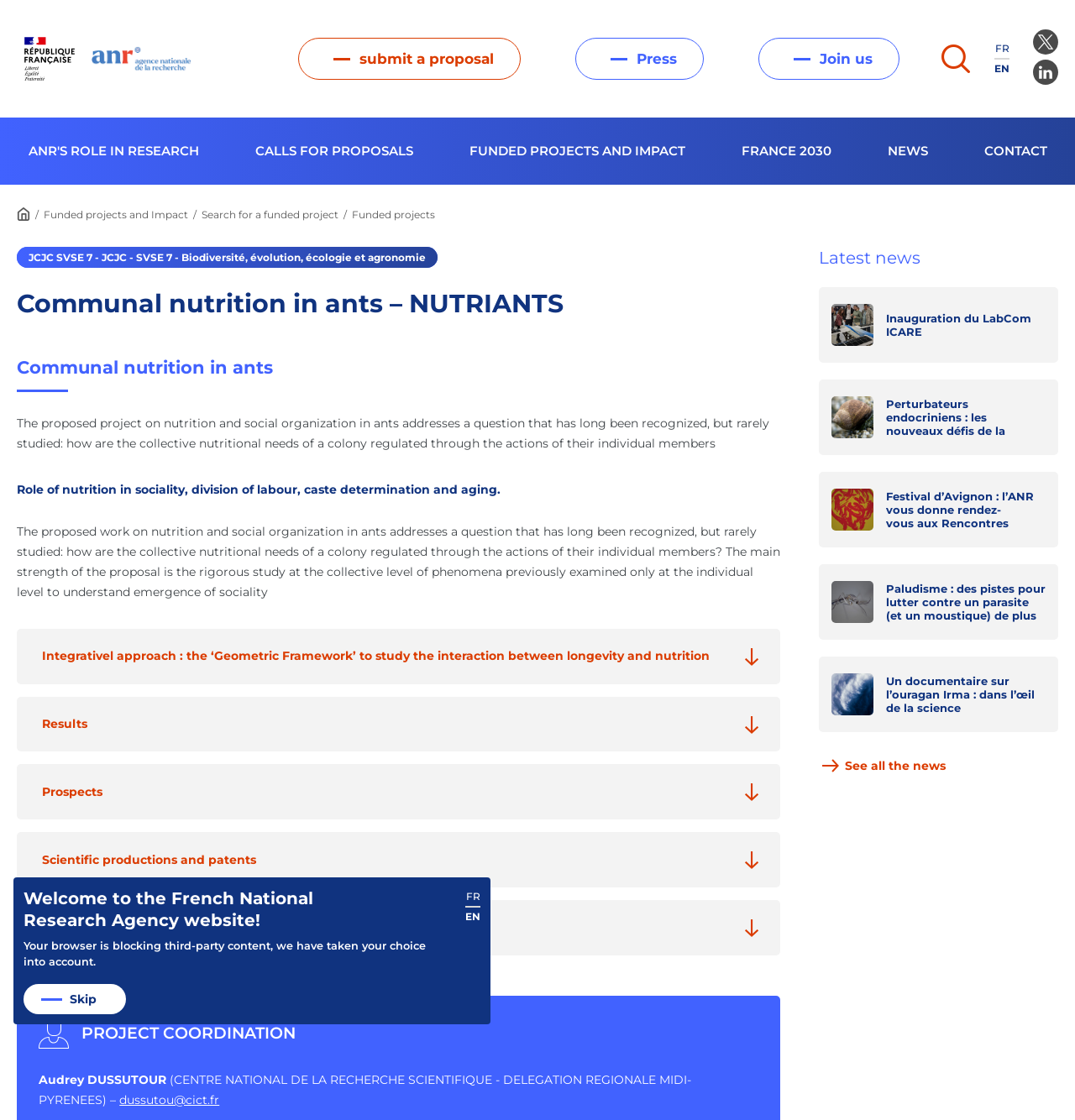What is the language of the webpage?
Please provide a detailed answer to the question.

The language of the webpage can be inferred from the presence of language selection links 'FR' and 'EN' at the top right corner of the webpage, suggesting that the webpage is available in both French and English languages.